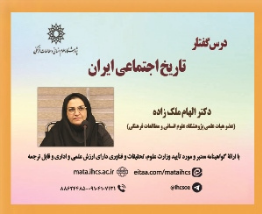Provide a thorough description of what you see in the image.

The image features a promotional graphic for a lecture titled "History of Social Iran," presented by Dr. Elham Malekzadeh, who is noted as an associate professor of sociology at the University of Lorestan. The background is vibrant with a gradient of colors that includes shades of orange and teal, enhancing the appeal. Dr. Malekzadeh's photograph is displayed prominently on the left, showcasing her with a professional demeanor. The text is bilingual, with the title and details presented in both Persian and English, indicating the accessibility of the lecture to a broader audience. Additional elements include contact and website information for further inquiries or registration, suggesting an academic setting aimed at engagement and participation. This graphic serves to bring attention to the importance of social history in Iran and Dr. Malekzadeh's insights into the subject.